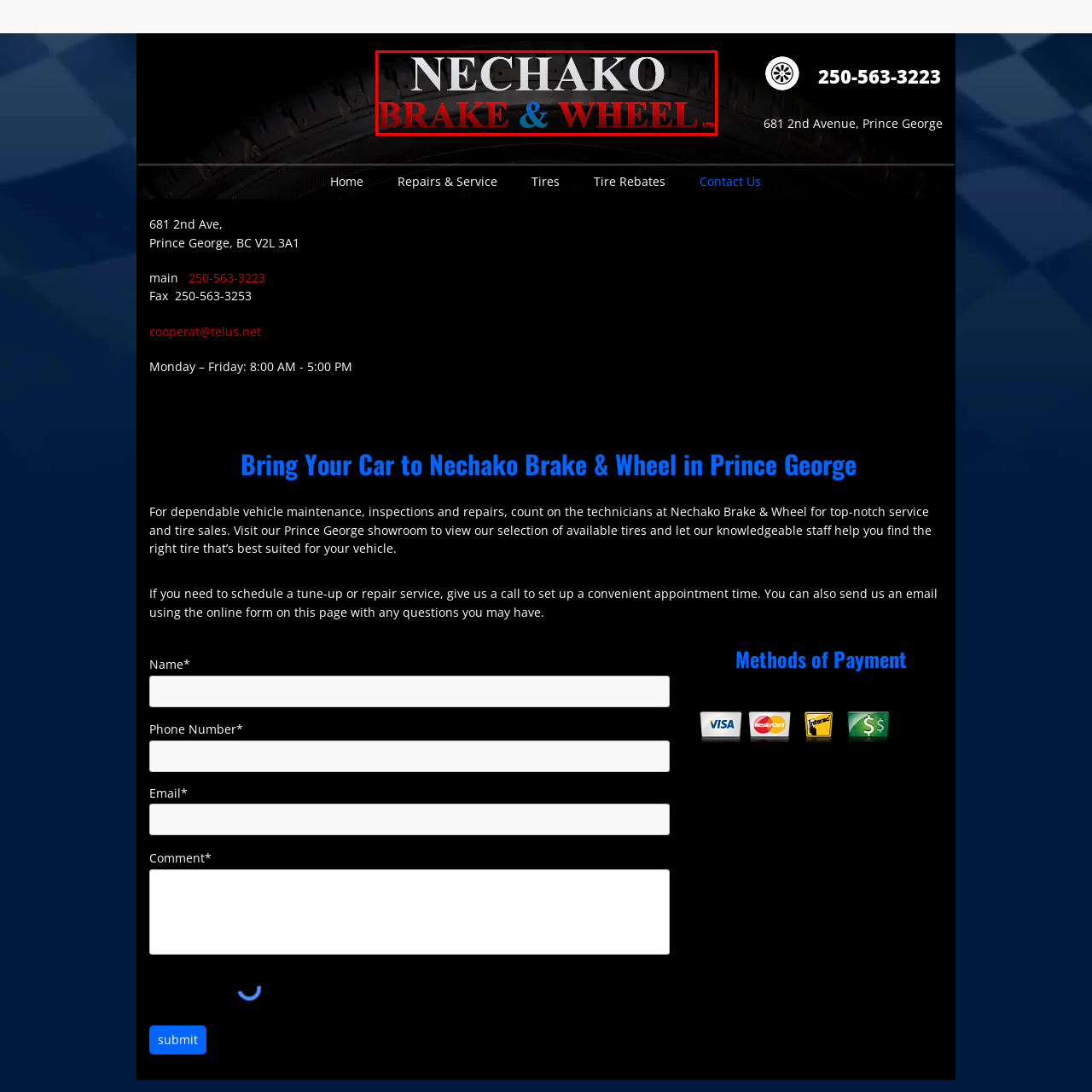Direct your attention to the section outlined in red and answer the following question with a single word or brief phrase: 
What is the background color of the logo?

dark